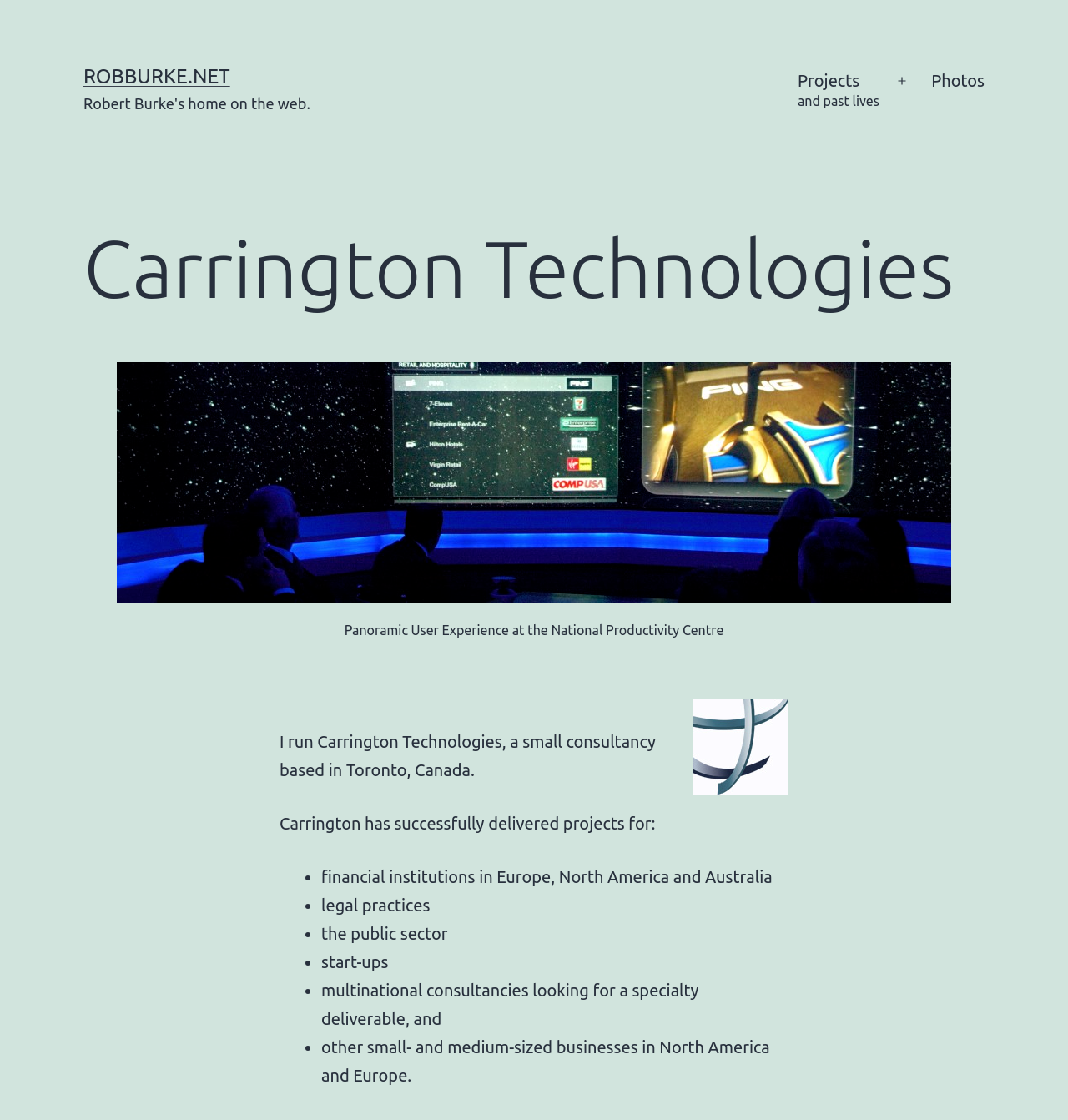Please provide a comprehensive answer to the question based on the screenshot: What type of clients has Carrington Technologies worked with?

The text mentions that Carrington Technologies has successfully delivered projects for 'financial institutions in Europe, North America and Australia', 'legal practices', 'the public sector', 'start-ups', and 'multinational consultancies looking for a specialty deliverable, and other small- and medium-sized businesses in North America and Europe.'